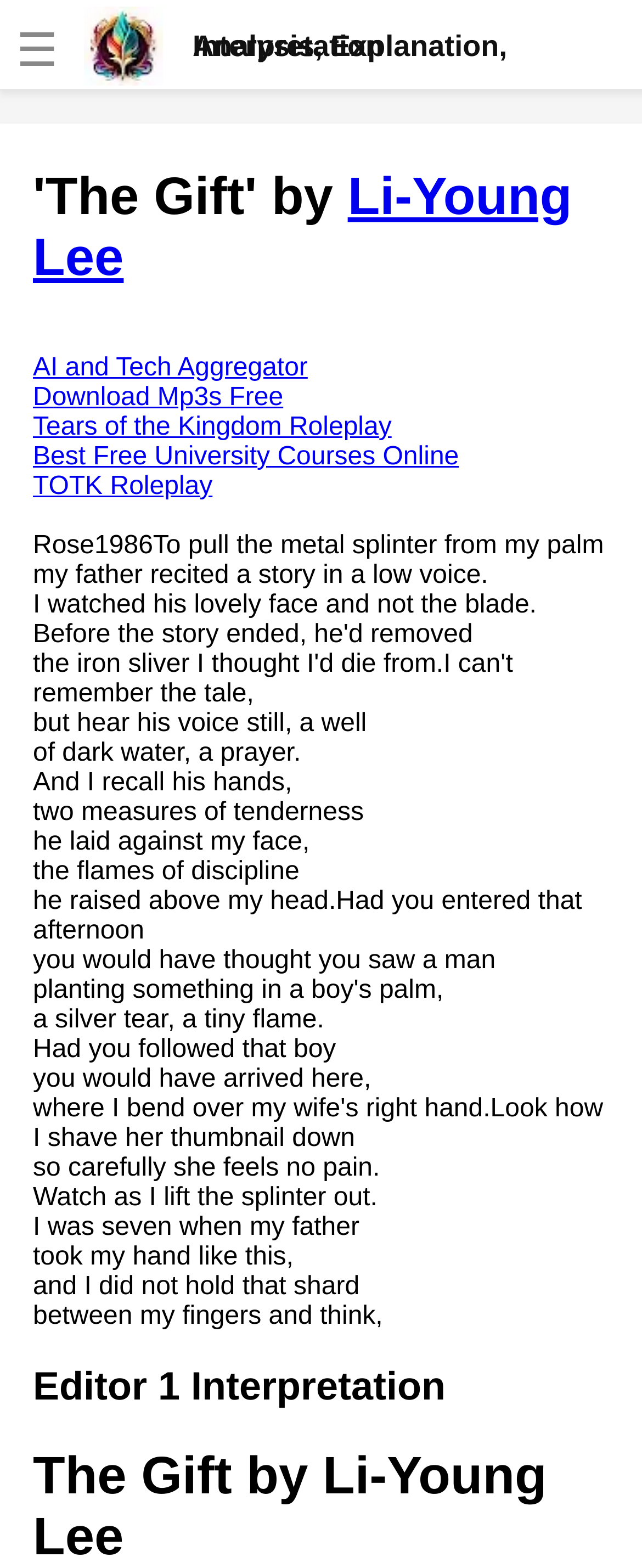Identify the main heading of the webpage and provide its text content.

'The Gift' by Li-Young Lee